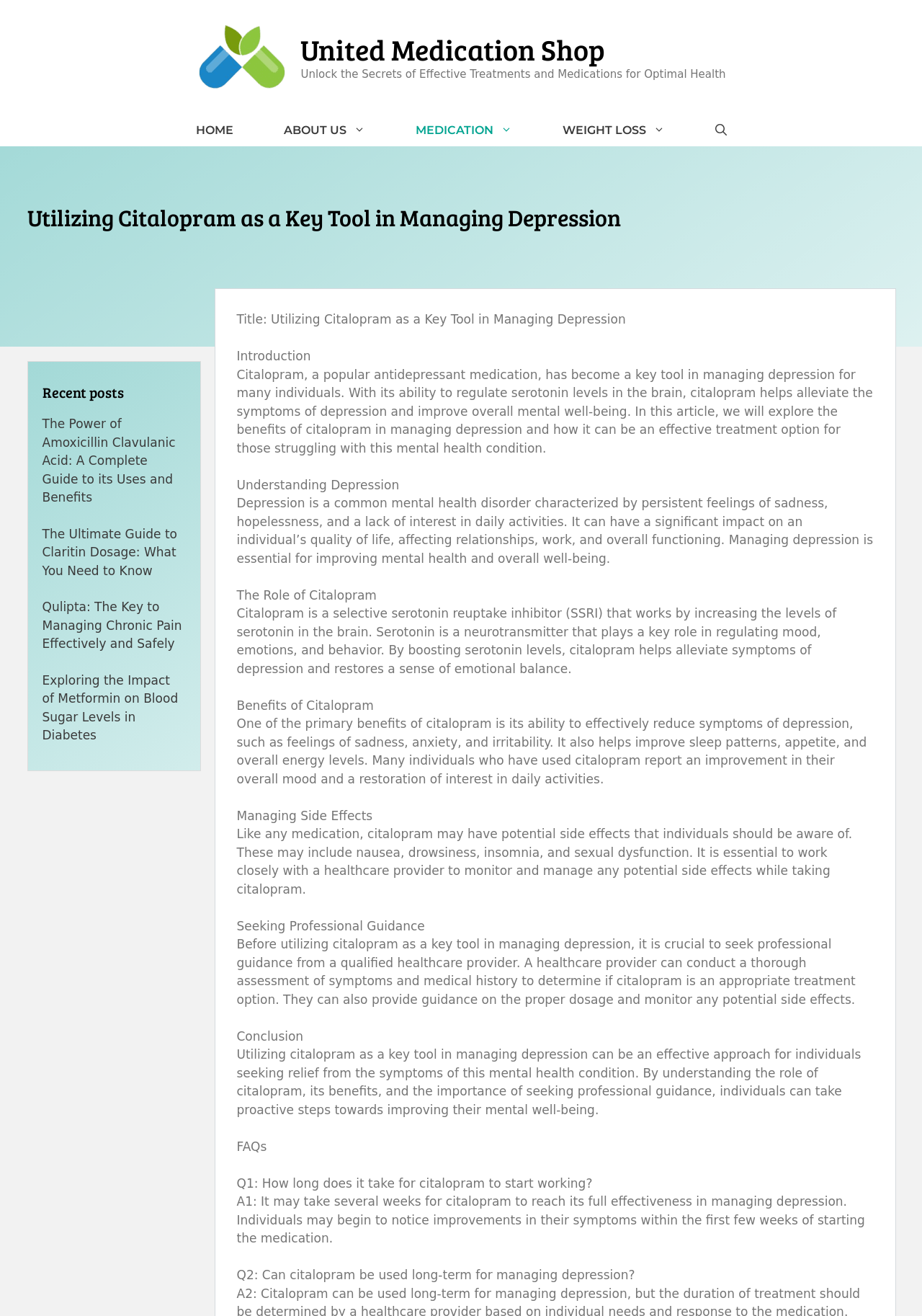What is the main topic of the article?
Provide a detailed answer to the question, using the image to inform your response.

I determined the main topic of the article by reading the heading element, which states 'Utilizing Citalopram as a Key Tool in Managing Depression', and the subsequent paragraphs that discuss the role of citalopram in managing depression.